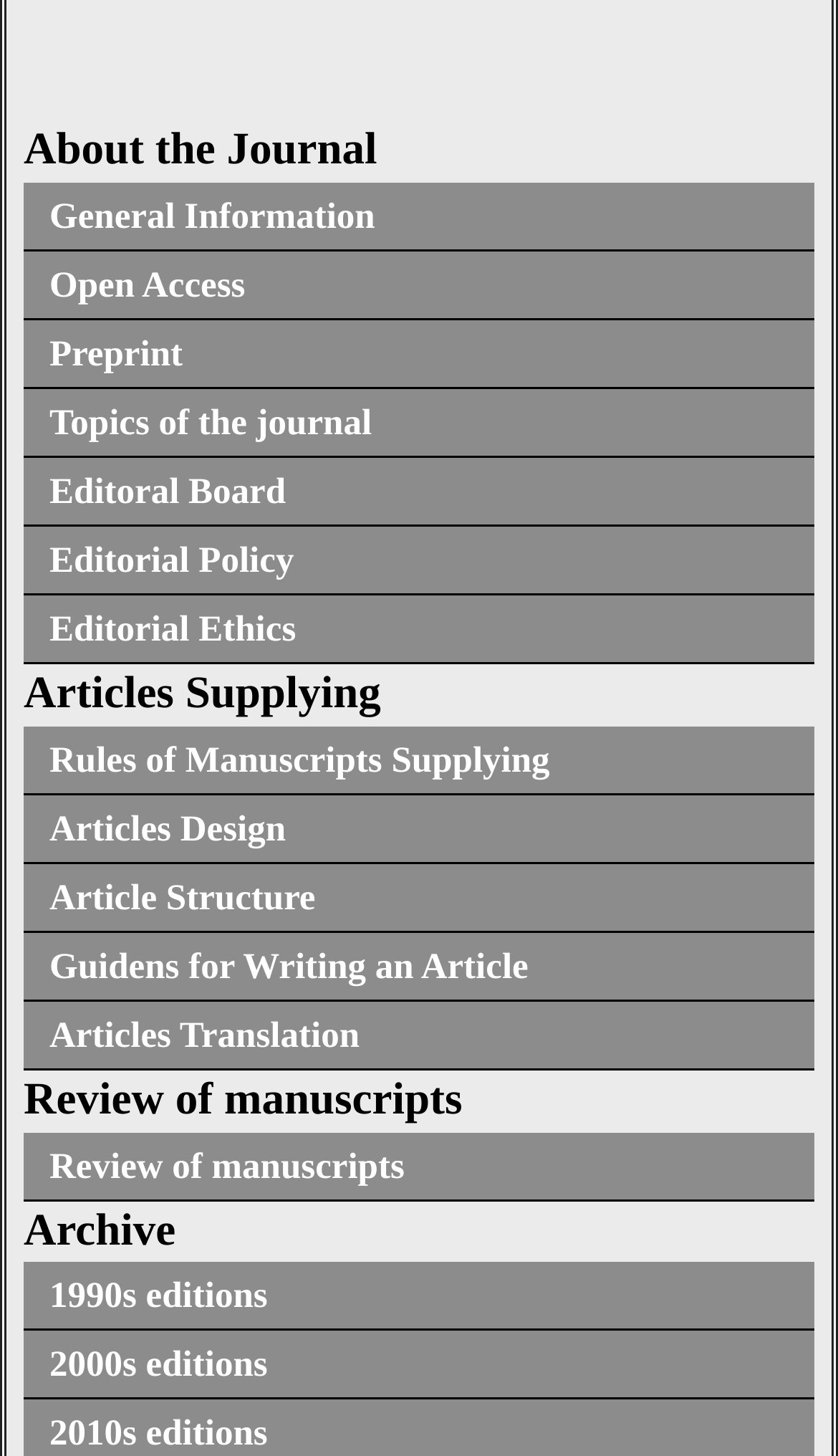What is the last link under 'Articles Supplying'?
Can you offer a detailed and complete answer to this question?

I looked at the links under the 'Articles Supplying' heading and found that the last link is 'Guidens for Writing an Article'.